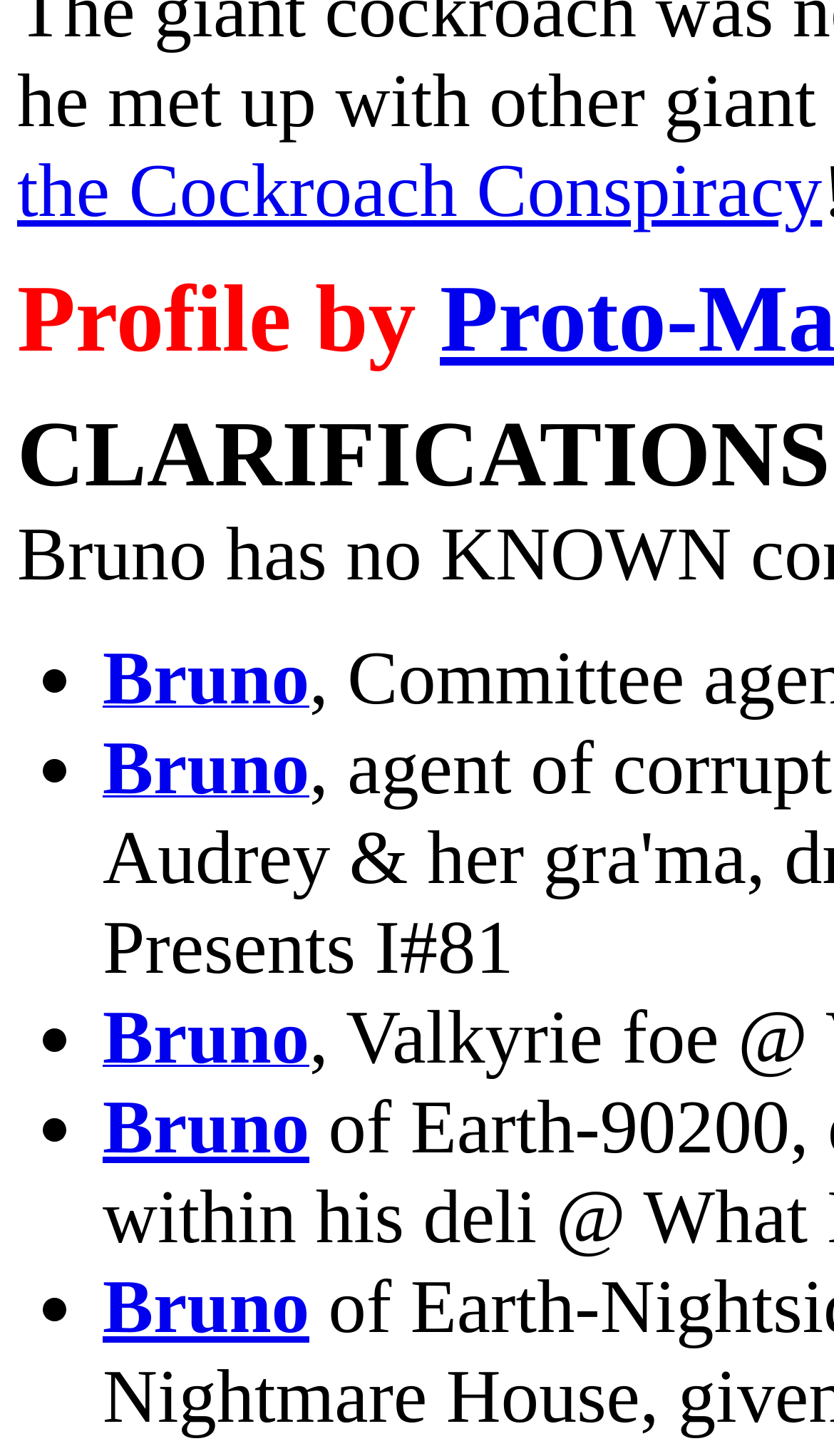Using the description "the Cockroach Conspiracy", locate and provide the bounding box of the UI element.

[0.021, 0.101, 0.986, 0.16]